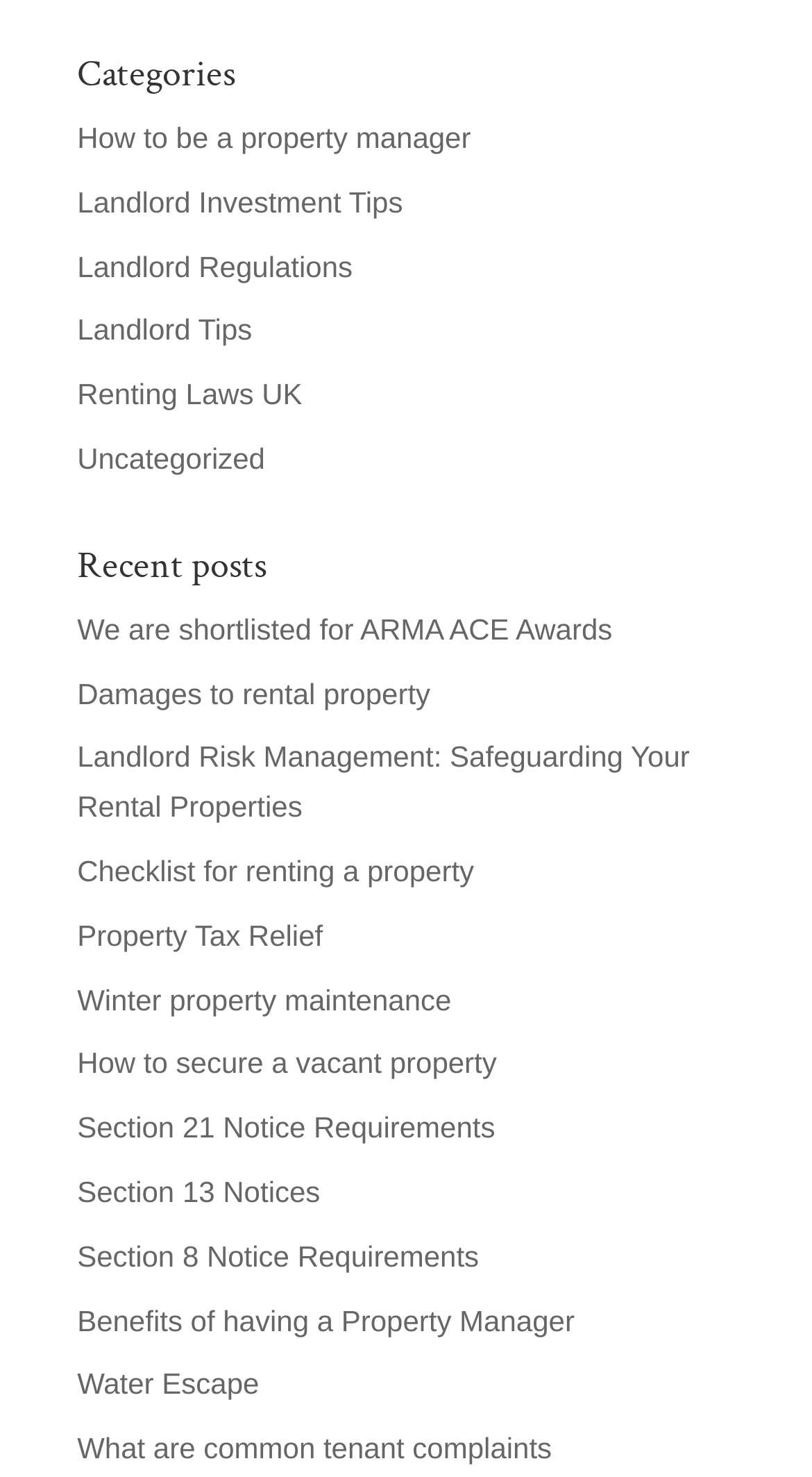Pinpoint the bounding box coordinates of the element you need to click to execute the following instruction: "Explore Benefits of having a Property Manager". The bounding box should be represented by four float numbers between 0 and 1, in the format [left, top, right, bottom].

[0.095, 0.882, 0.708, 0.905]